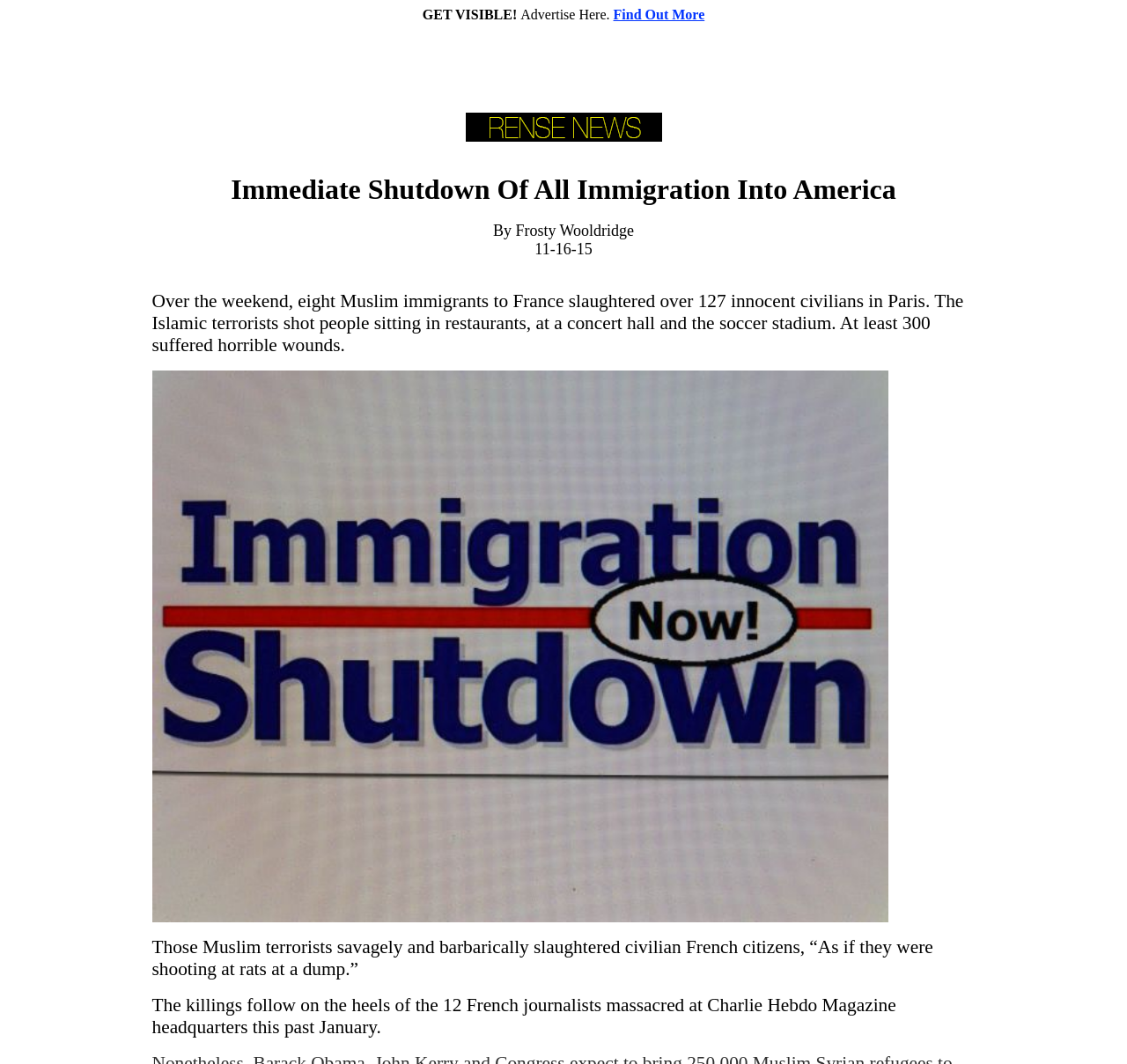Determine the bounding box coordinates in the format (top-left x, top-left y, bottom-right x, bottom-right y). Ensure all values are floating point numbers between 0 and 1. Identify the bounding box of the UI element described by: Find Out More

[0.544, 0.007, 0.625, 0.021]